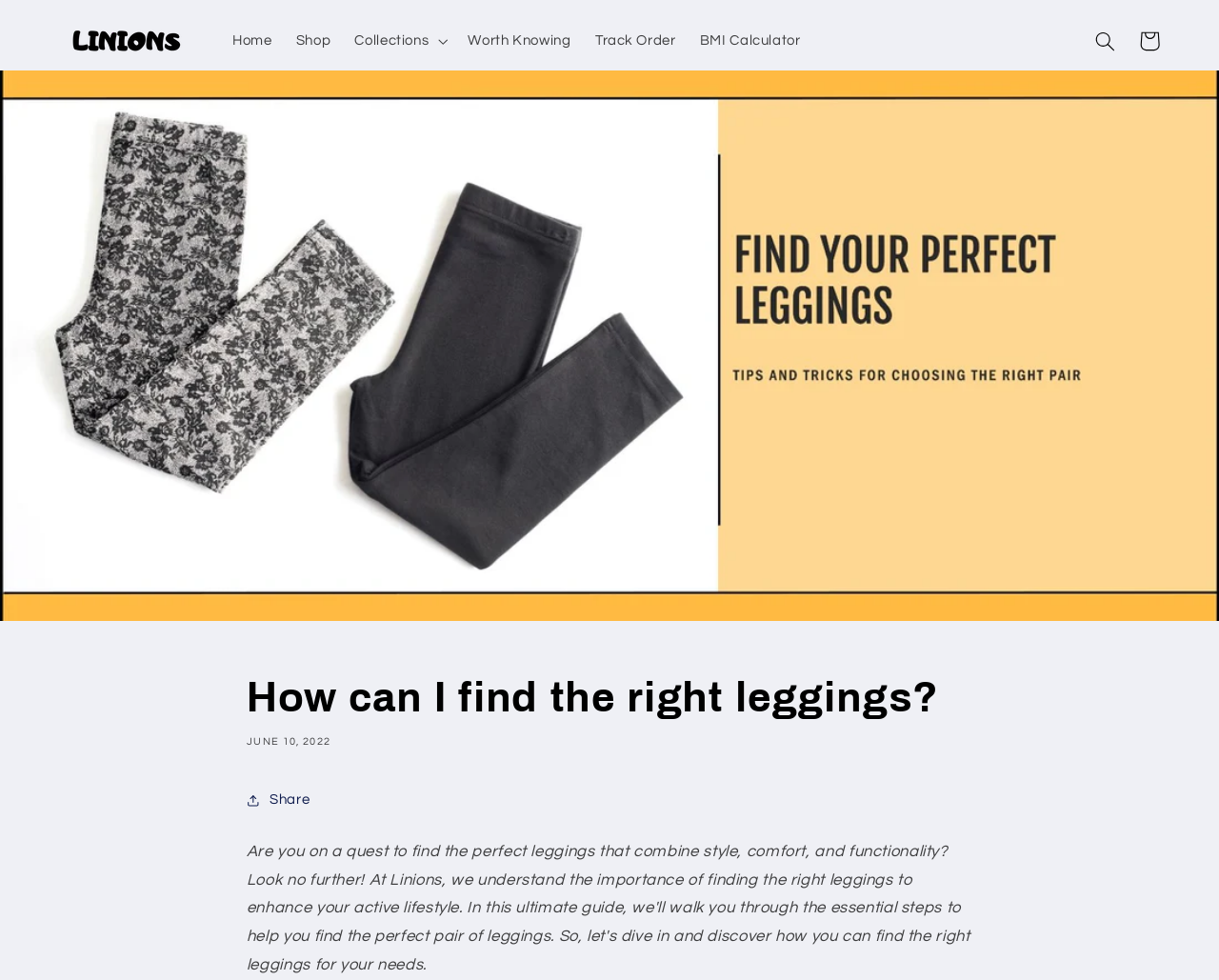Answer the question below using just one word or a short phrase: 
What is the topic of the main content?

Finding the right leggings